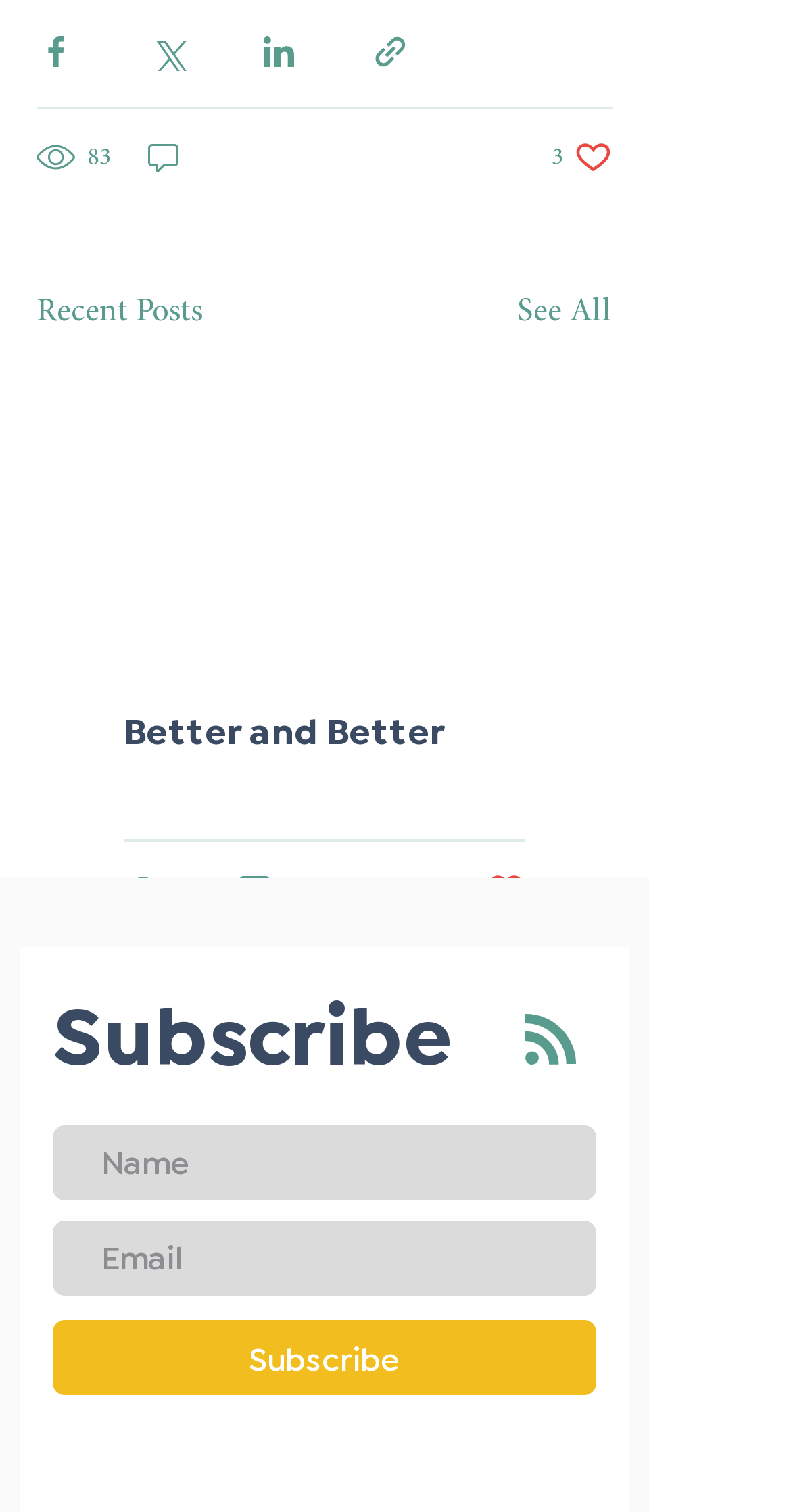Determine the bounding box coordinates of the clickable element necessary to fulfill the instruction: "login to the website". Provide the coordinates as four float numbers within the 0 to 1 range, i.e., [left, top, right, bottom].

None